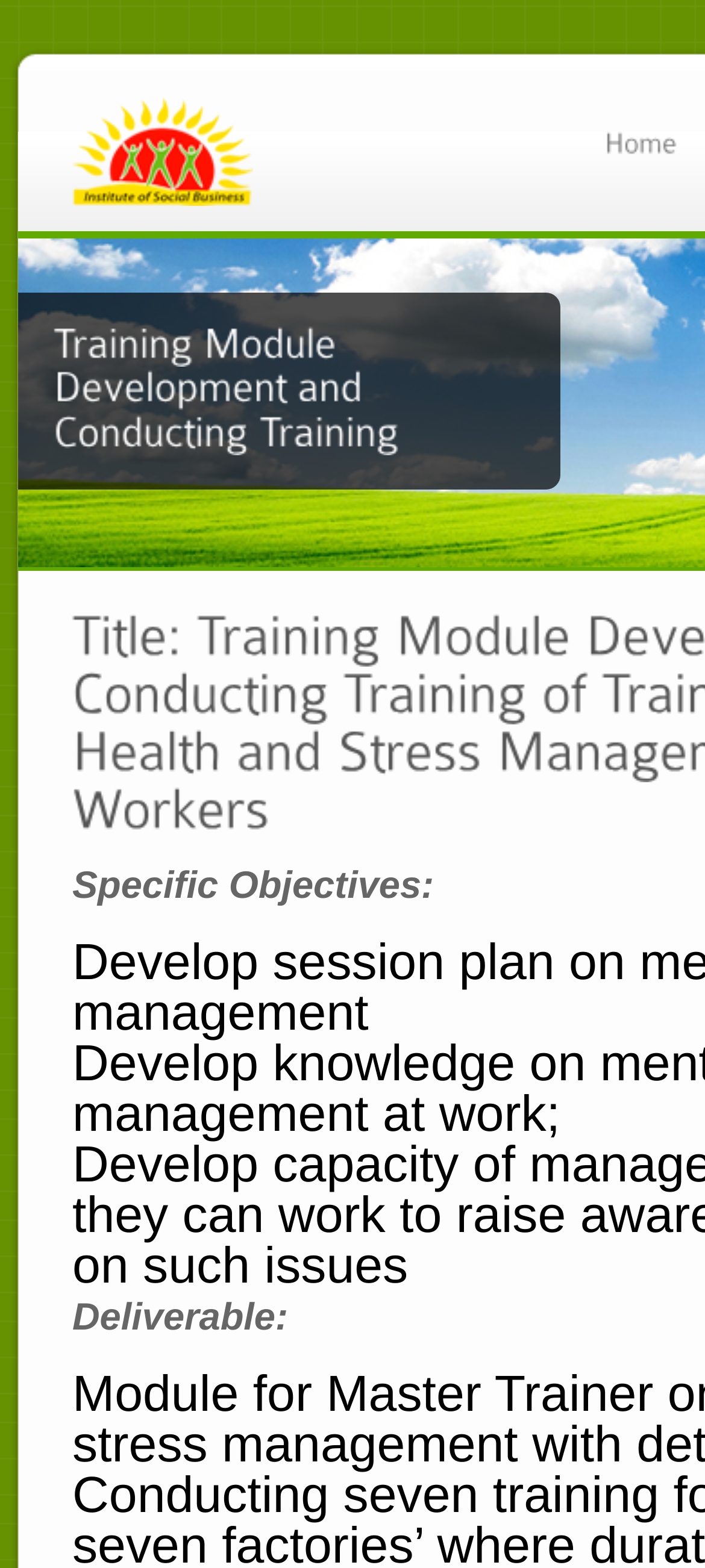Calculate the bounding box coordinates for the UI element based on the following description: "Home". Ensure the coordinates are four float numbers between 0 and 1, i.e., [left, top, right, bottom].

[0.821, 0.075, 0.995, 0.106]